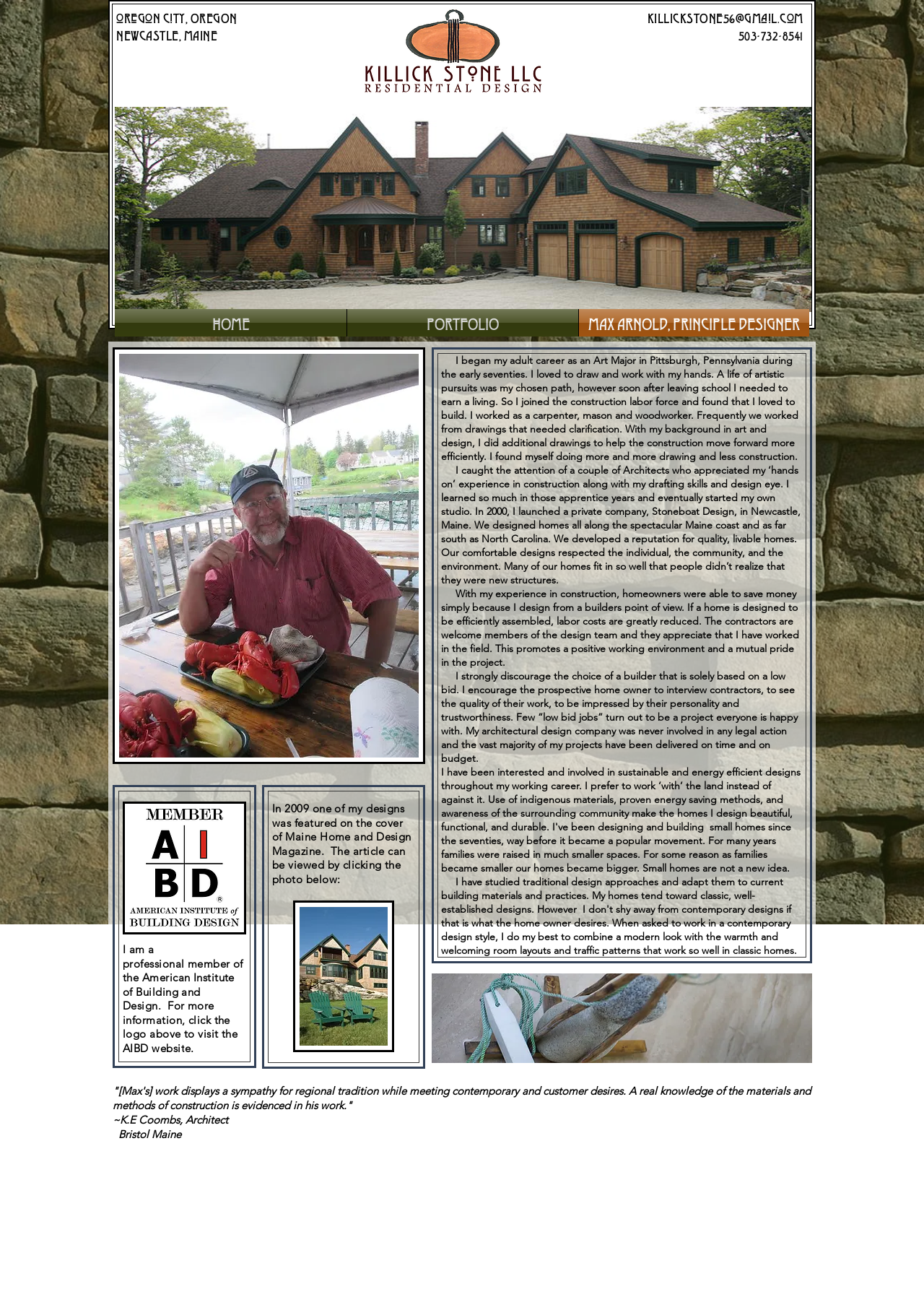Identify the bounding box of the UI element that matches this description: "MAX ARNOLD, PRINCIPLE DESIGNER".

[0.627, 0.24, 0.876, 0.261]